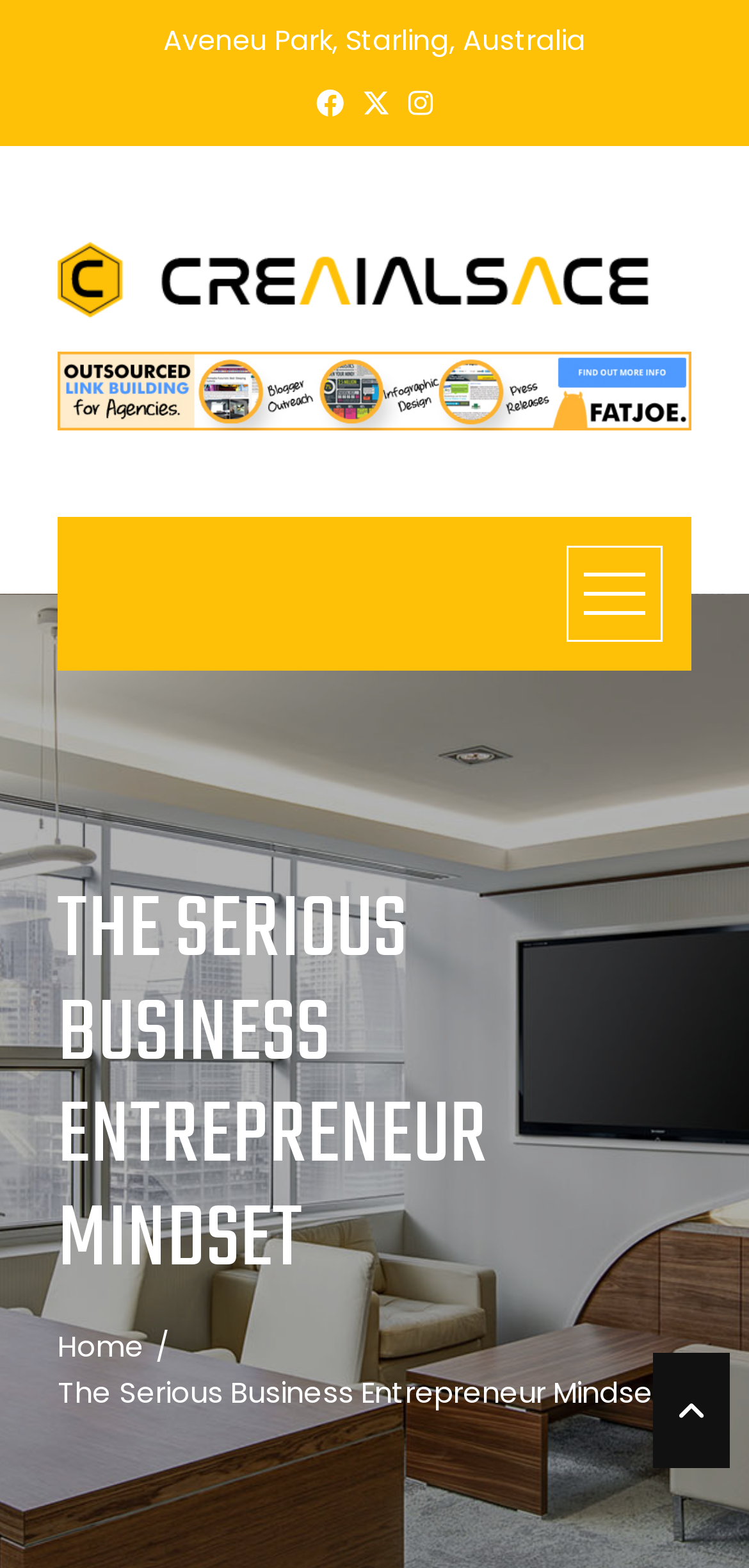From the image, can you give a detailed response to the question below:
How many breadcrumbs are there on the webpage?

I found the navigation element with the text 'Breadcrumbs' and counted the number of link elements inside it, which are 'Home' and 'The Serious Business Entrepreneur Mindset', and found that there are two breadcrumbs.